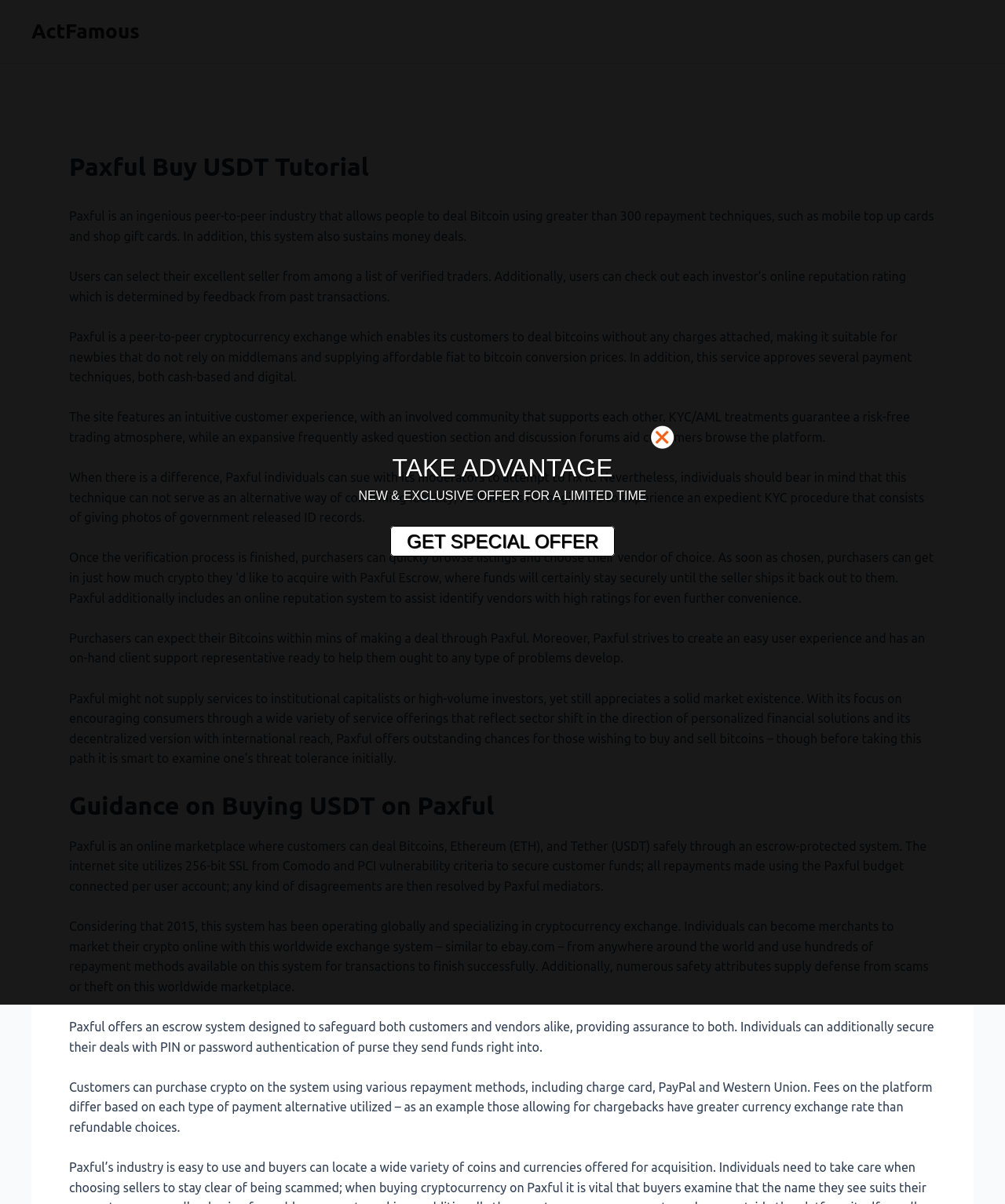Answer this question using a single word or a brief phrase:
What is the purpose of Paxful's escrow system?

To safeguard both customers and vendors